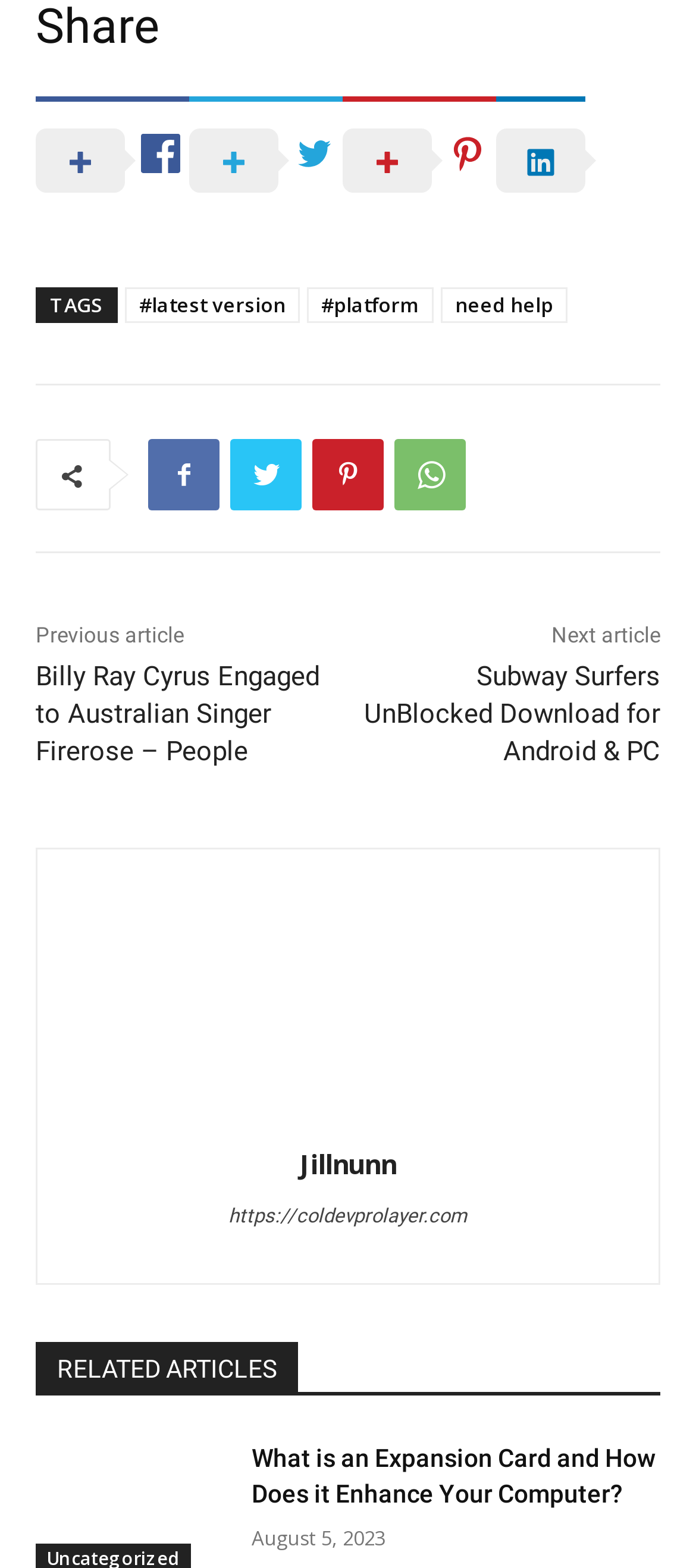Please provide a comprehensive answer to the question based on the screenshot: What is the author of the article 'What is an Expansion Card and How Does it Enhance Your Computer?'?

I looked for the author information next to the article title 'What is an Expansion Card and How Does it Enhance Your Computer?' but couldn't find any author information.